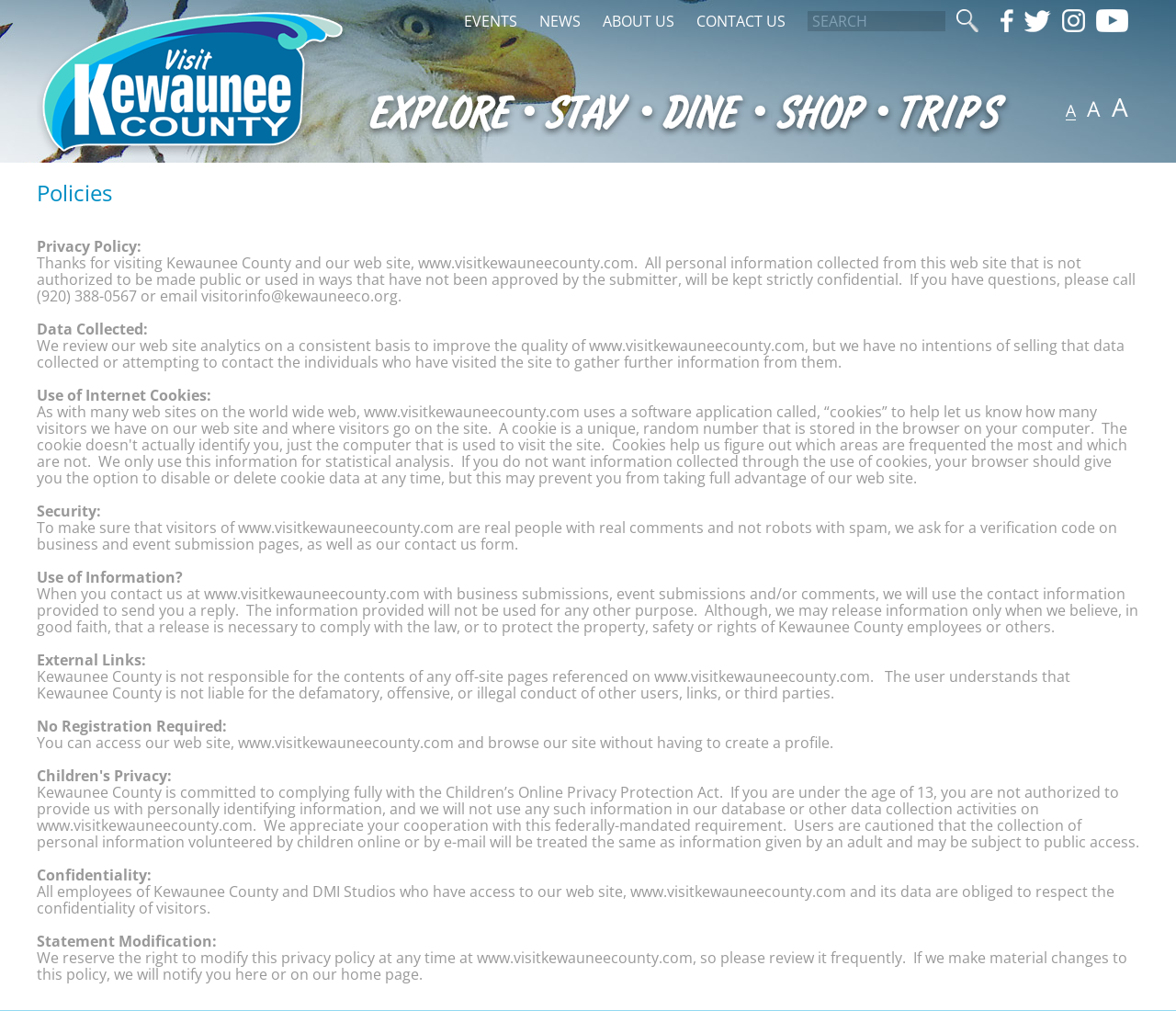Who is responsible for the contents of off-site pages?
Carefully analyze the image and provide a detailed answer to the question.

According to the External Links section, Kewaunee County is not responsible for the contents of any off-site pages referenced on www.visitkewauneecounty.com.